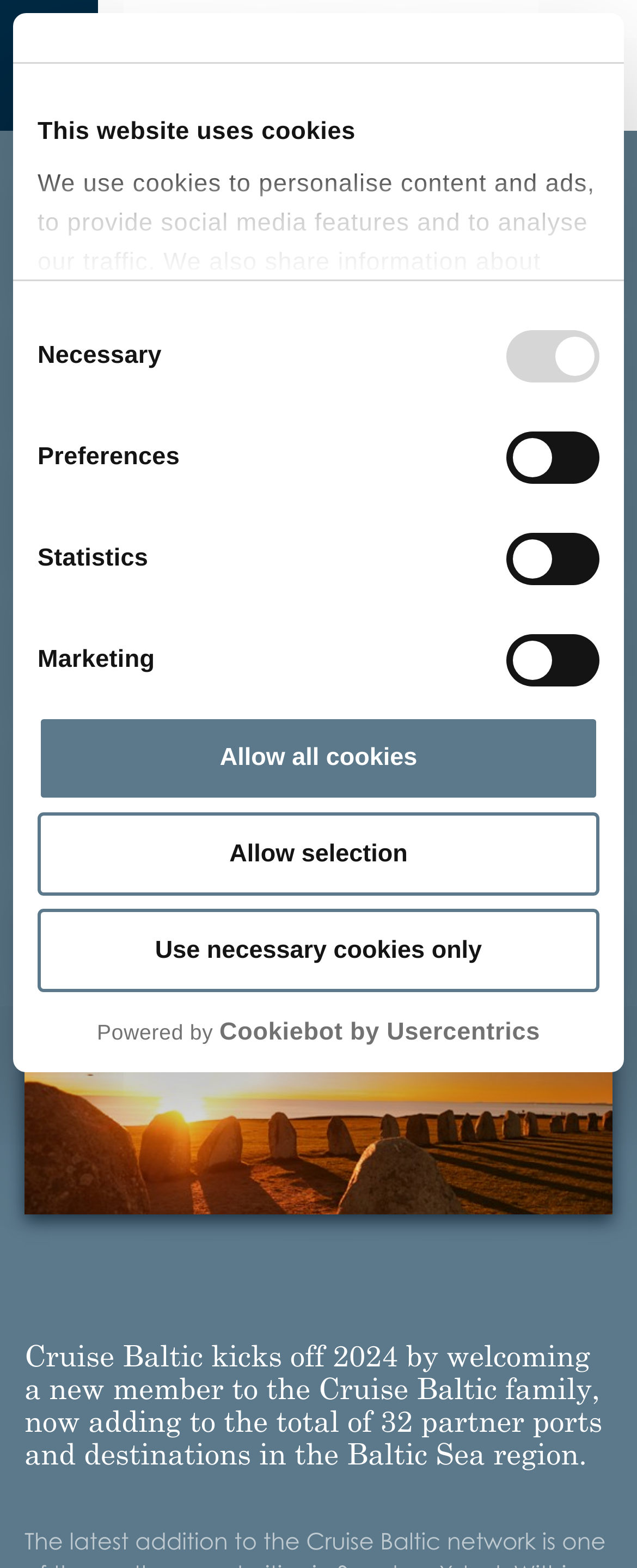Find the bounding box coordinates of the element to click in order to complete the given instruction: "Click the logo."

[0.059, 0.648, 0.941, 0.668]